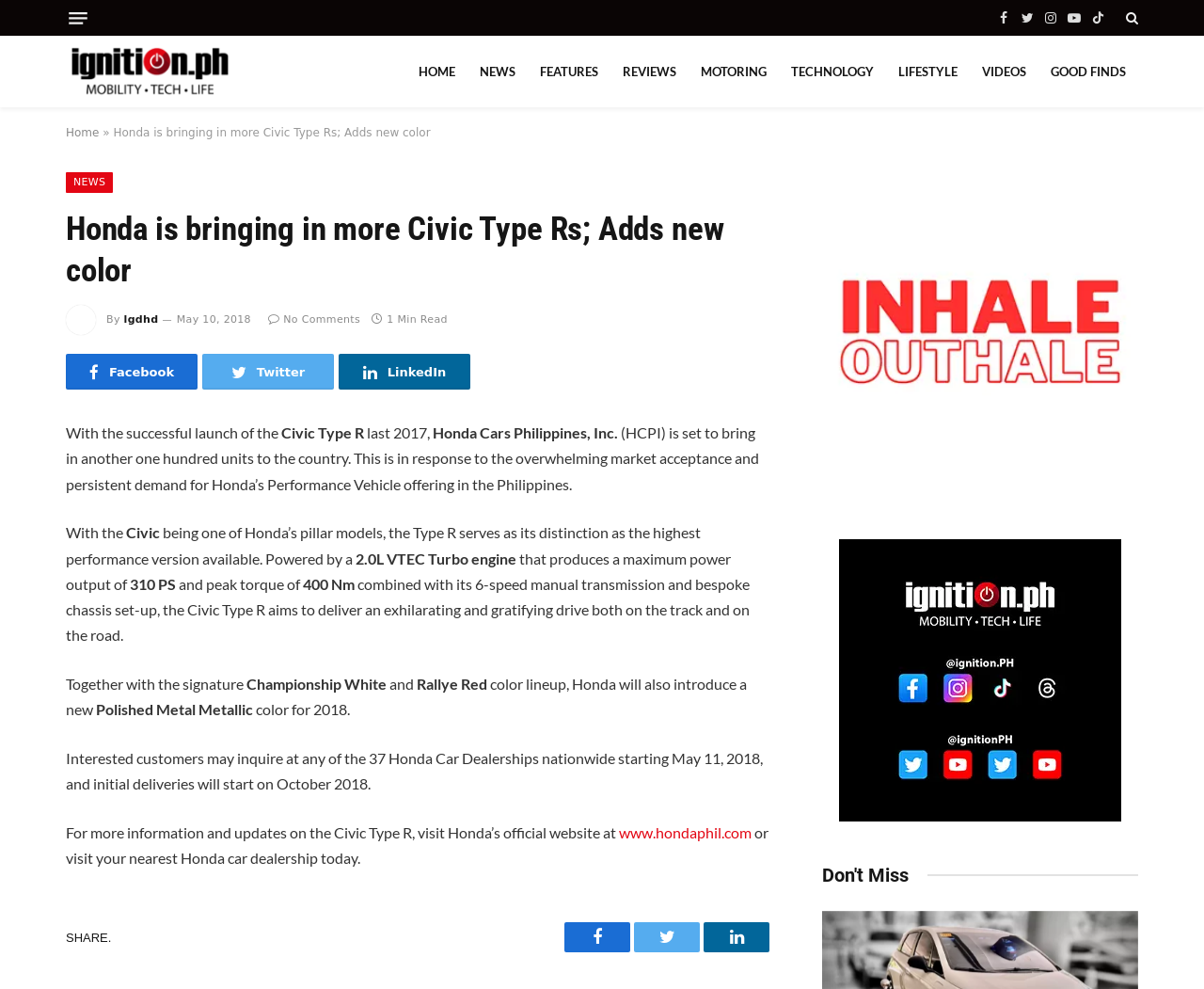Extract the bounding box coordinates for the HTML element that matches this description: "parent_node: Facebook title="Search"". The coordinates should be four float numbers between 0 and 1, i.e., [left, top, right, bottom].

[0.932, 0.0, 0.945, 0.036]